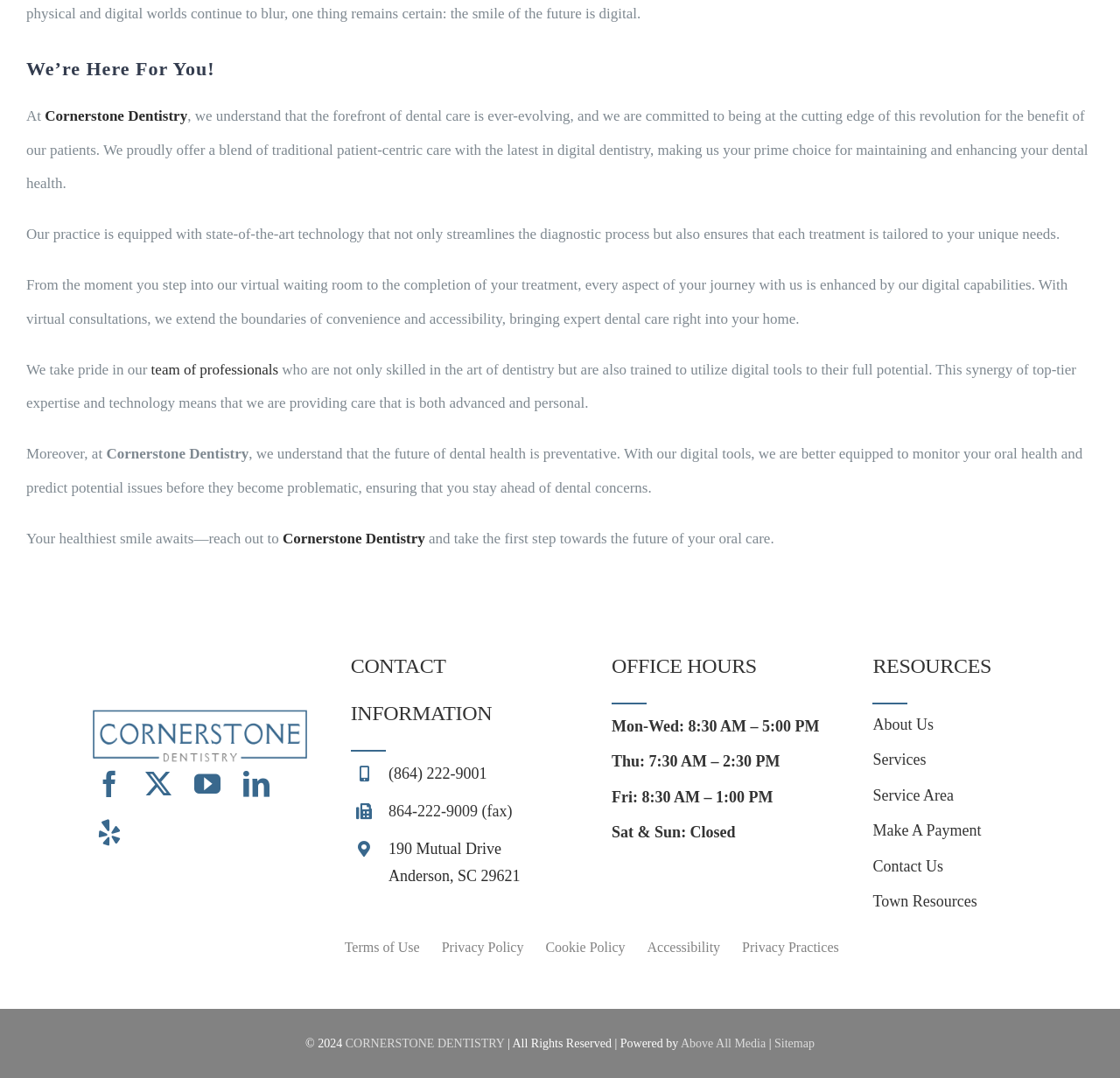Please find the bounding box coordinates of the element that must be clicked to perform the given instruction: "Call the office at (864) 222-9001". The coordinates should be four float numbers from 0 to 1, i.e., [left, top, right, bottom].

[0.347, 0.709, 0.435, 0.725]